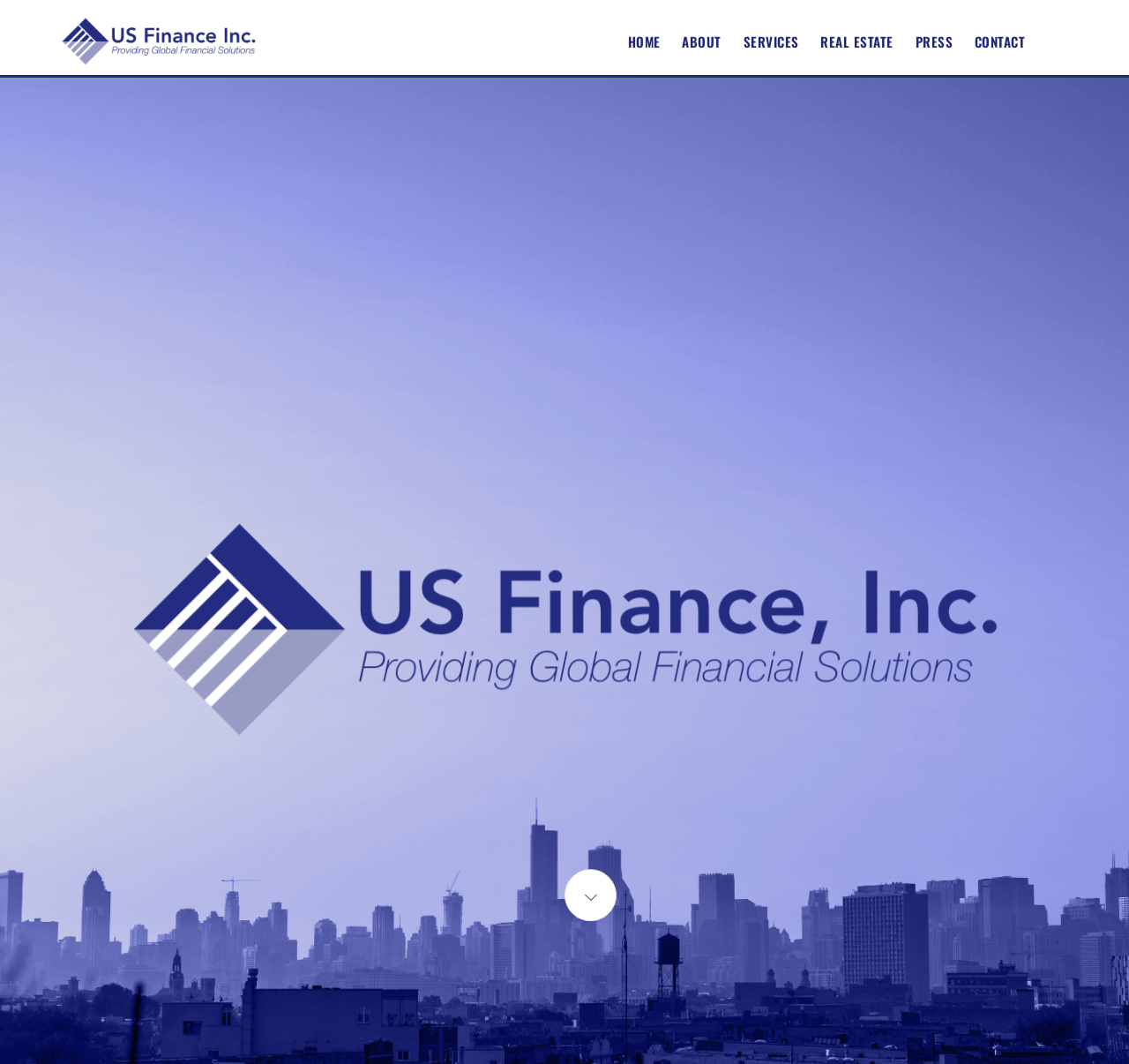Is the logo an image or a text?
Look at the image and respond with a one-word or short-phrase answer.

Both